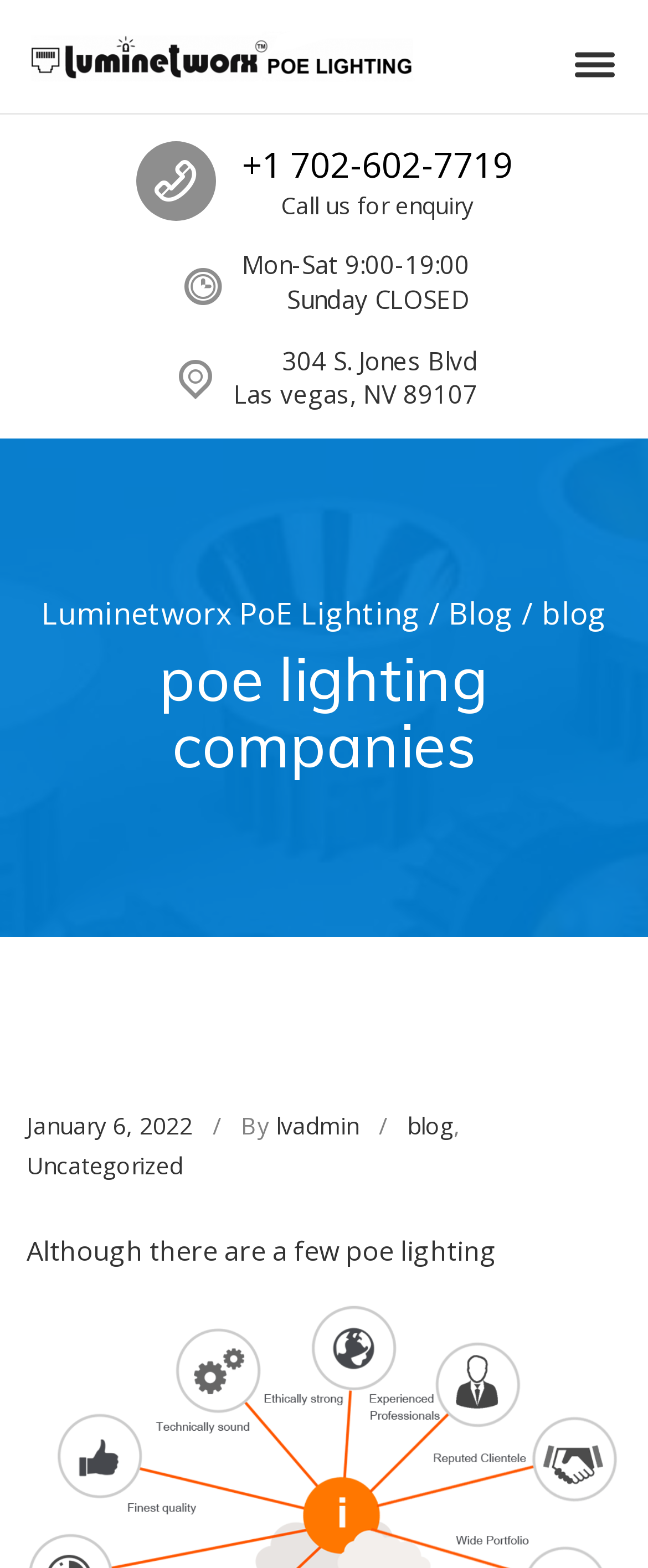Determine the bounding box coordinates of the region to click in order to accomplish the following instruction: "Visit the blog". Provide the coordinates as four float numbers between 0 and 1, specifically [left, top, right, bottom].

[0.692, 0.379, 0.792, 0.403]